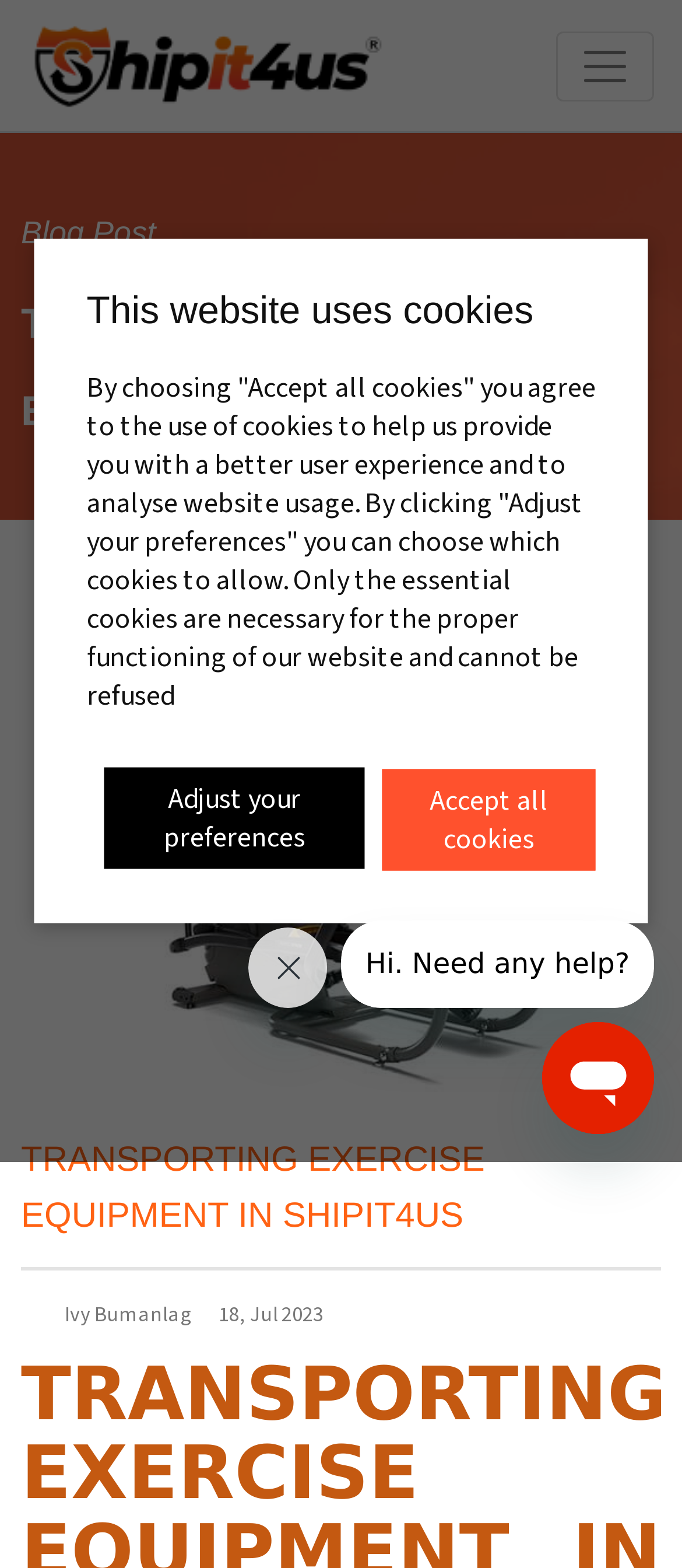What is the purpose of Shipit4us?
Respond to the question with a well-detailed and thorough answer.

Based on the webpage, it appears that Shipit4us is a platform that provides shipping services, allowing users to transport their goods securely and efficiently.